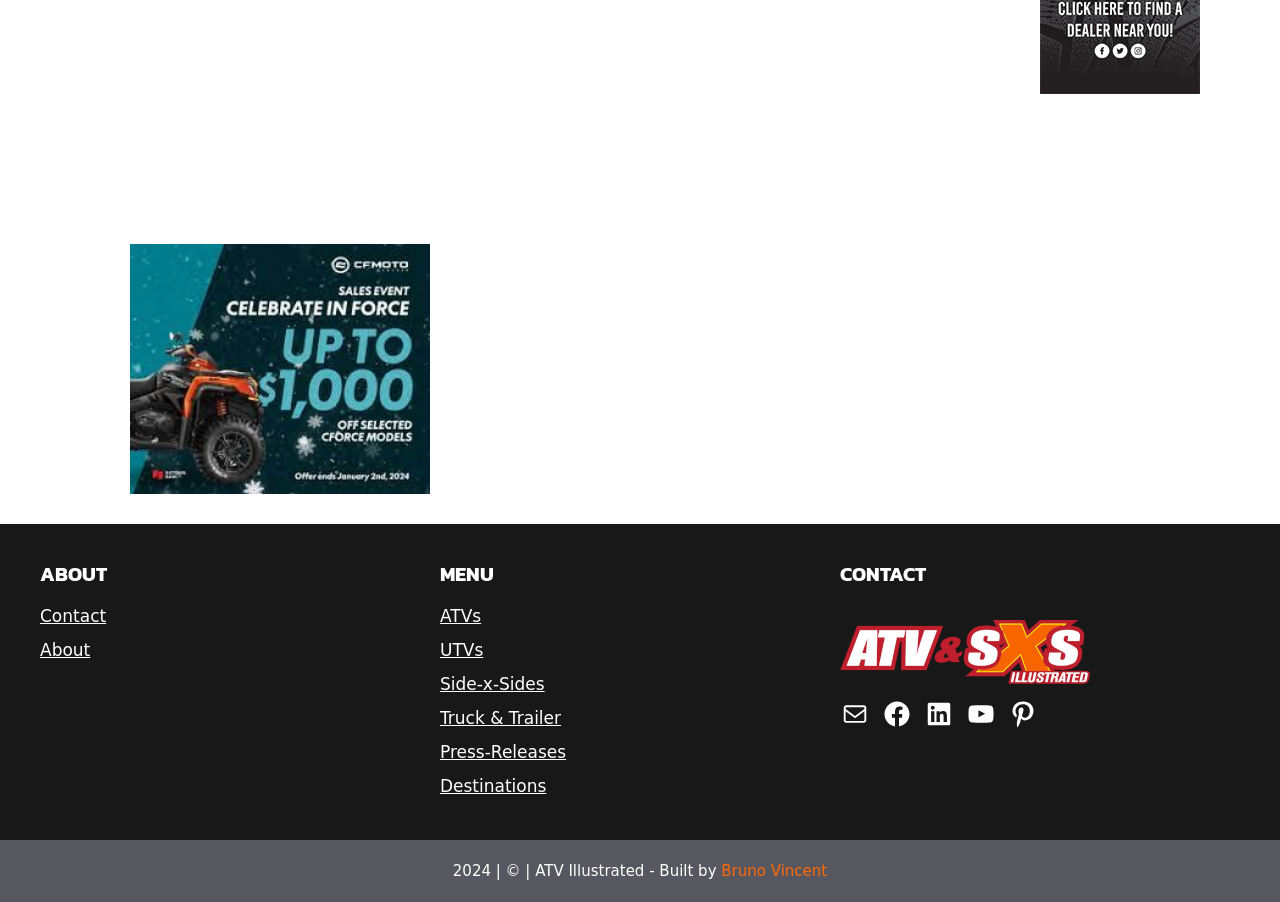What is the year mentioned in the copyright text?
Provide a well-explained and detailed answer to the question.

I looked at the StaticText element with the text '2024 | © | ATV Illustrated - Built by' and found the year mentioned is 2024.